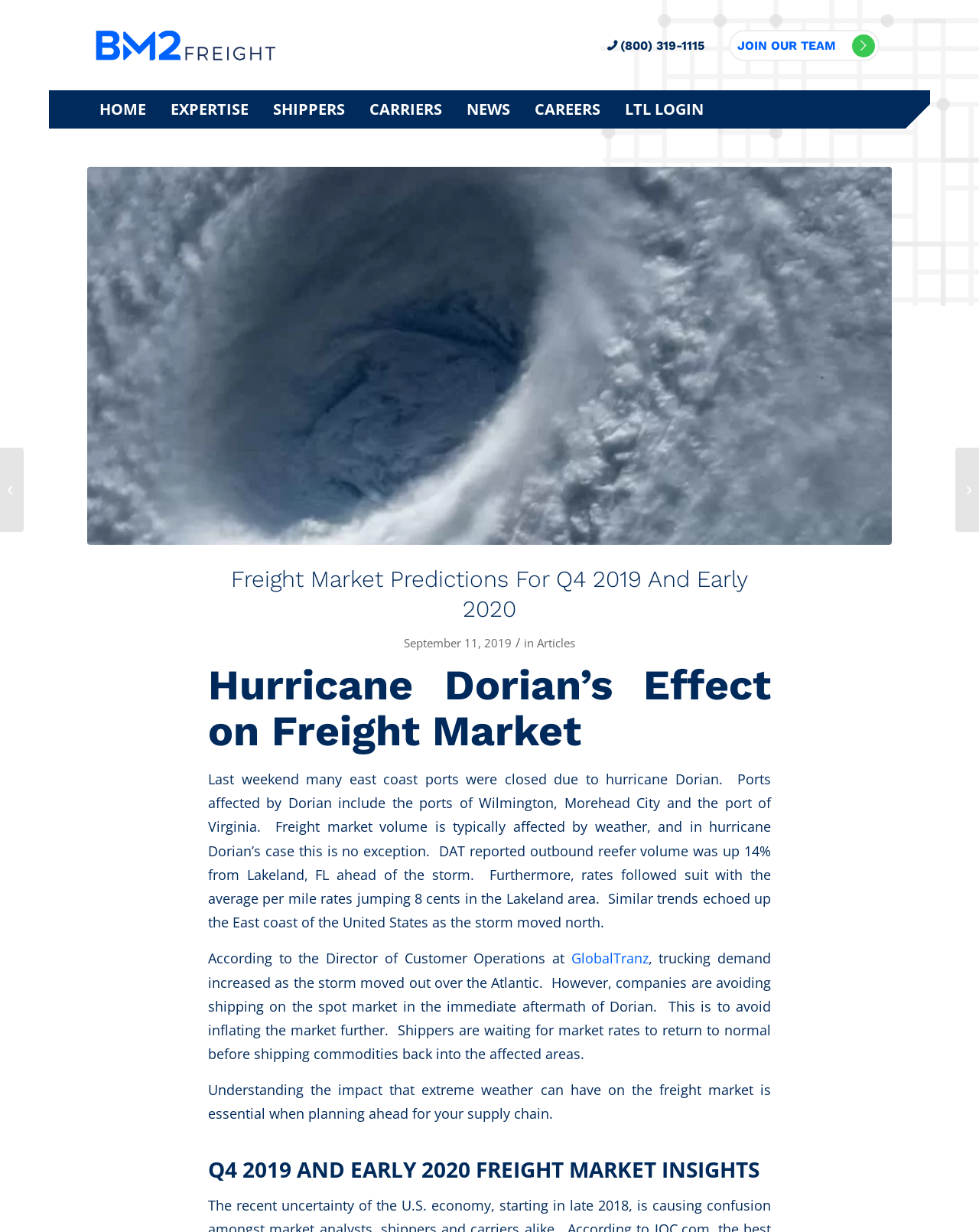Determine the bounding box coordinates of the target area to click to execute the following instruction: "View the news page."

[0.464, 0.073, 0.534, 0.104]